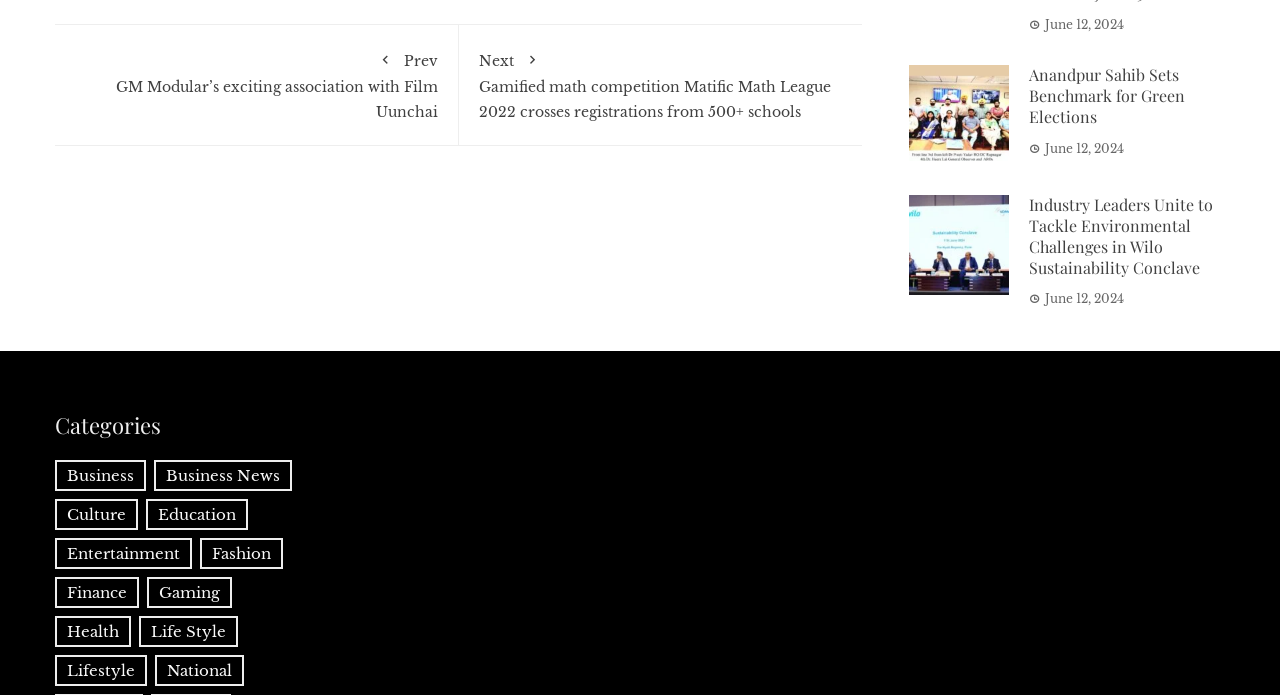Determine the bounding box coordinates of the target area to click to execute the following instruction: "Learn more about Jessica Michael's copywriting services."

None